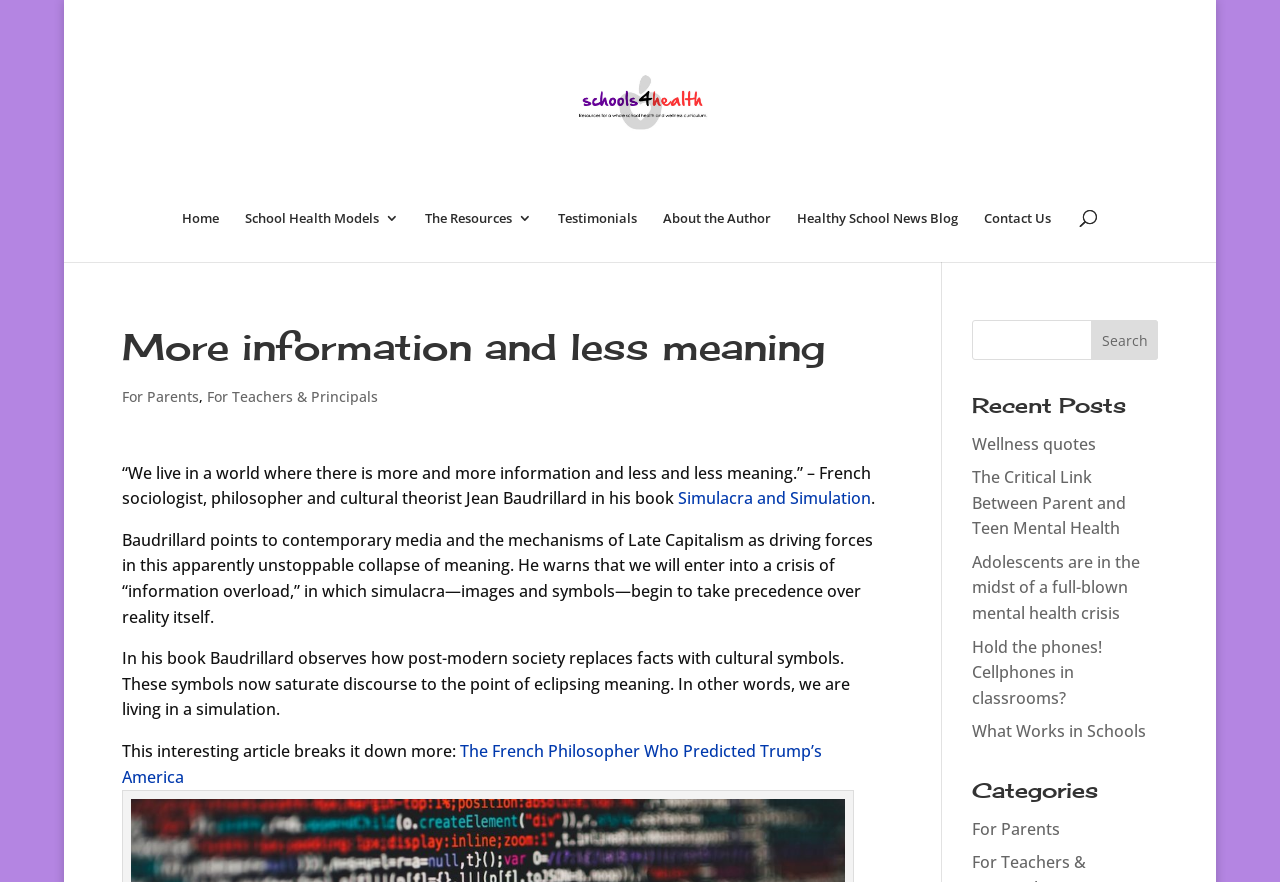Locate the bounding box coordinates of the segment that needs to be clicked to meet this instruction: "Visit the Home page".

[0.143, 0.239, 0.171, 0.297]